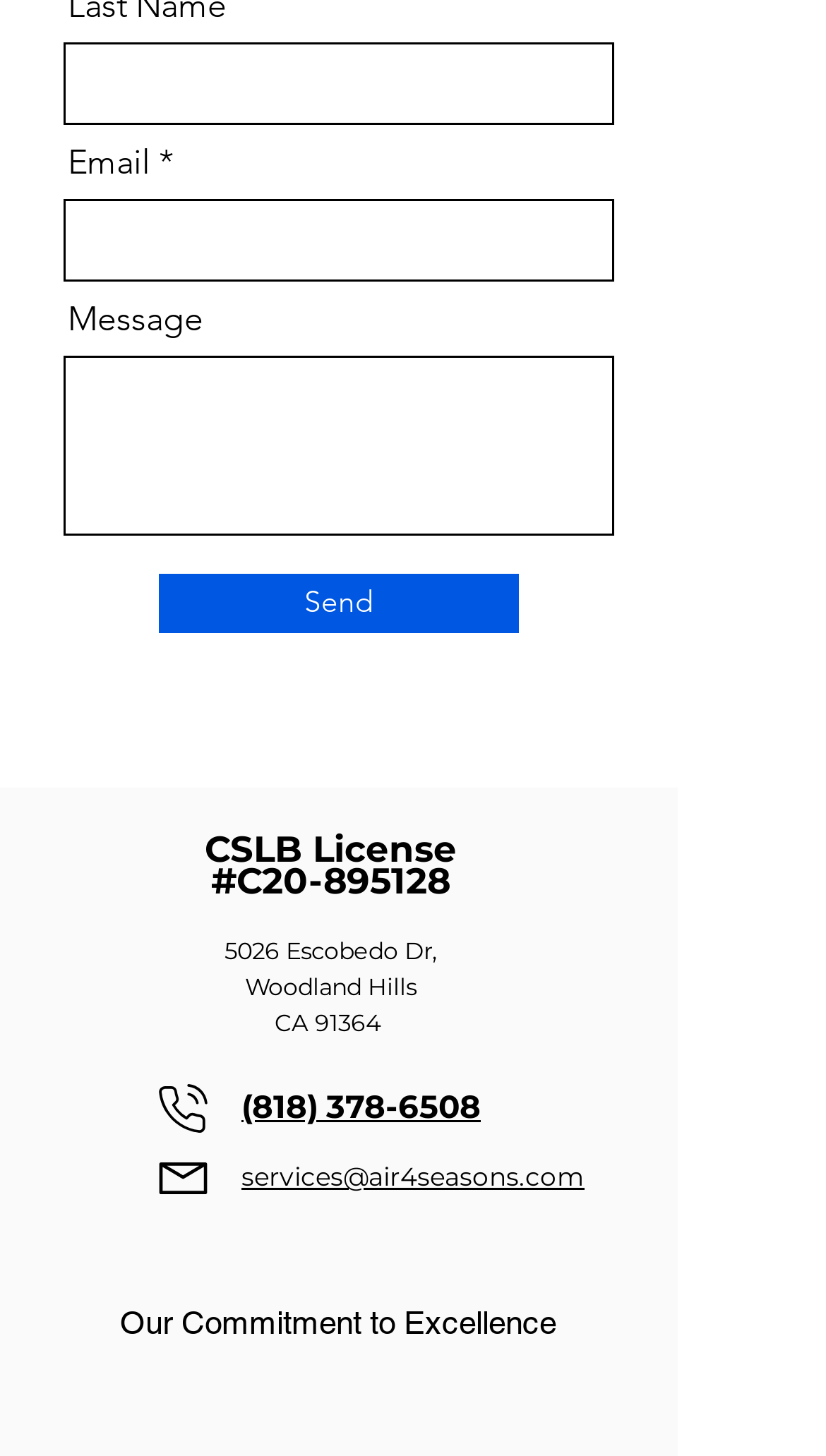Identify the bounding box coordinates of the clickable region required to complete the instruction: "Type a message". The coordinates should be given as four float numbers within the range of 0 and 1, i.e., [left, top, right, bottom].

[0.077, 0.244, 0.744, 0.367]